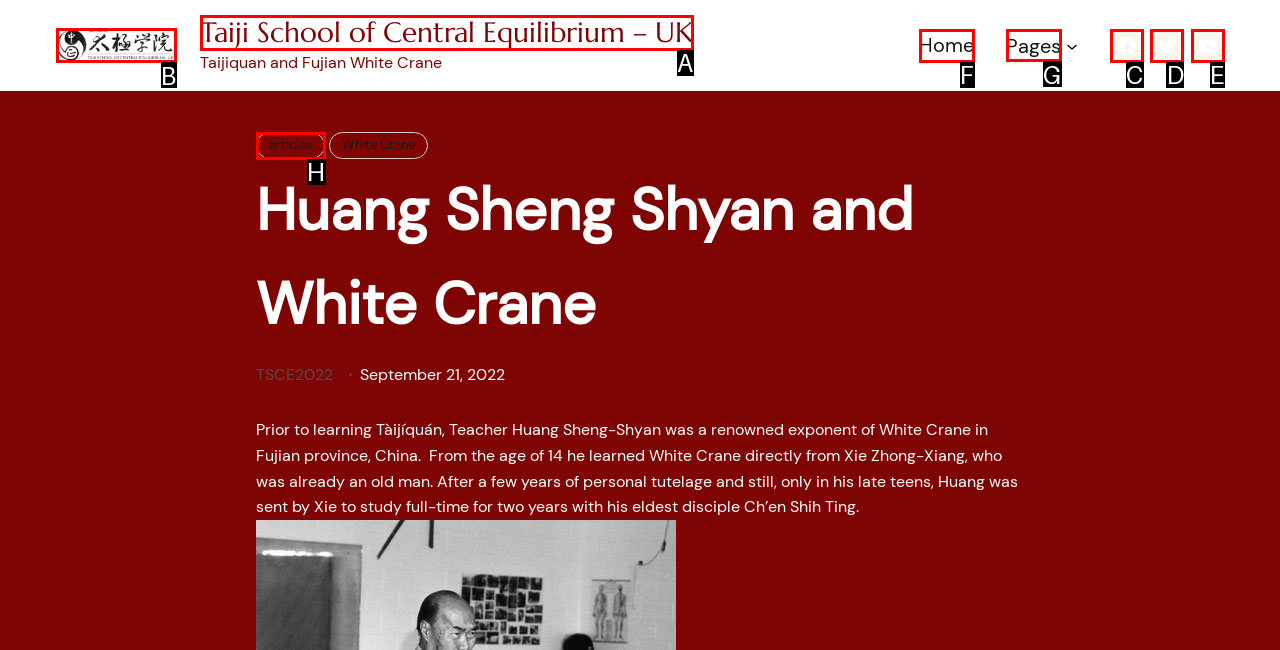Identify the correct HTML element to click to accomplish this task: Click on the Home link
Respond with the letter corresponding to the correct choice.

F